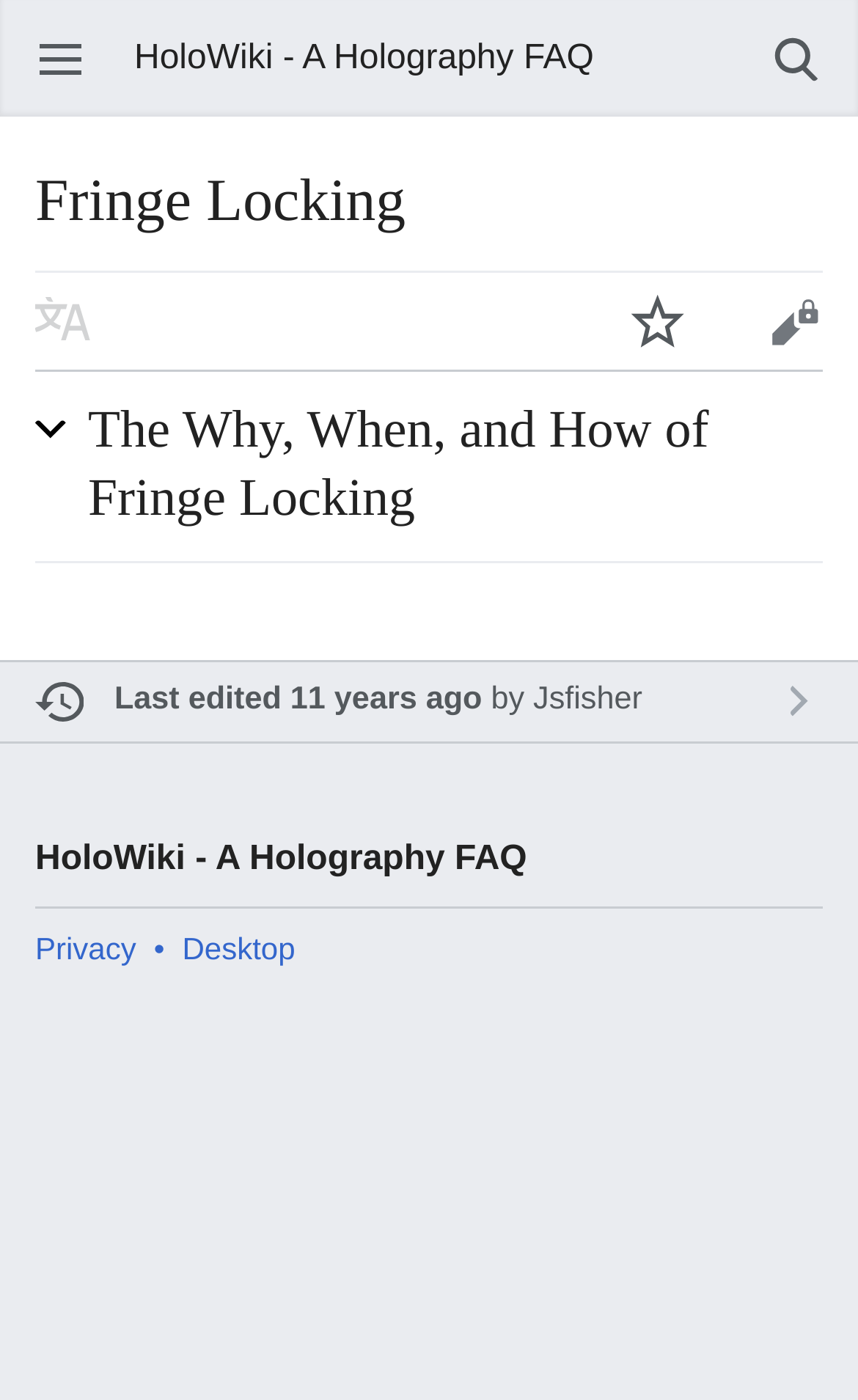What is the function of the 'Search' button?
Please describe in detail the information shown in the image to answer the question.

The button 'Search' is likely used to search for content within the website, allowing users to find specific information or topics related to holography.